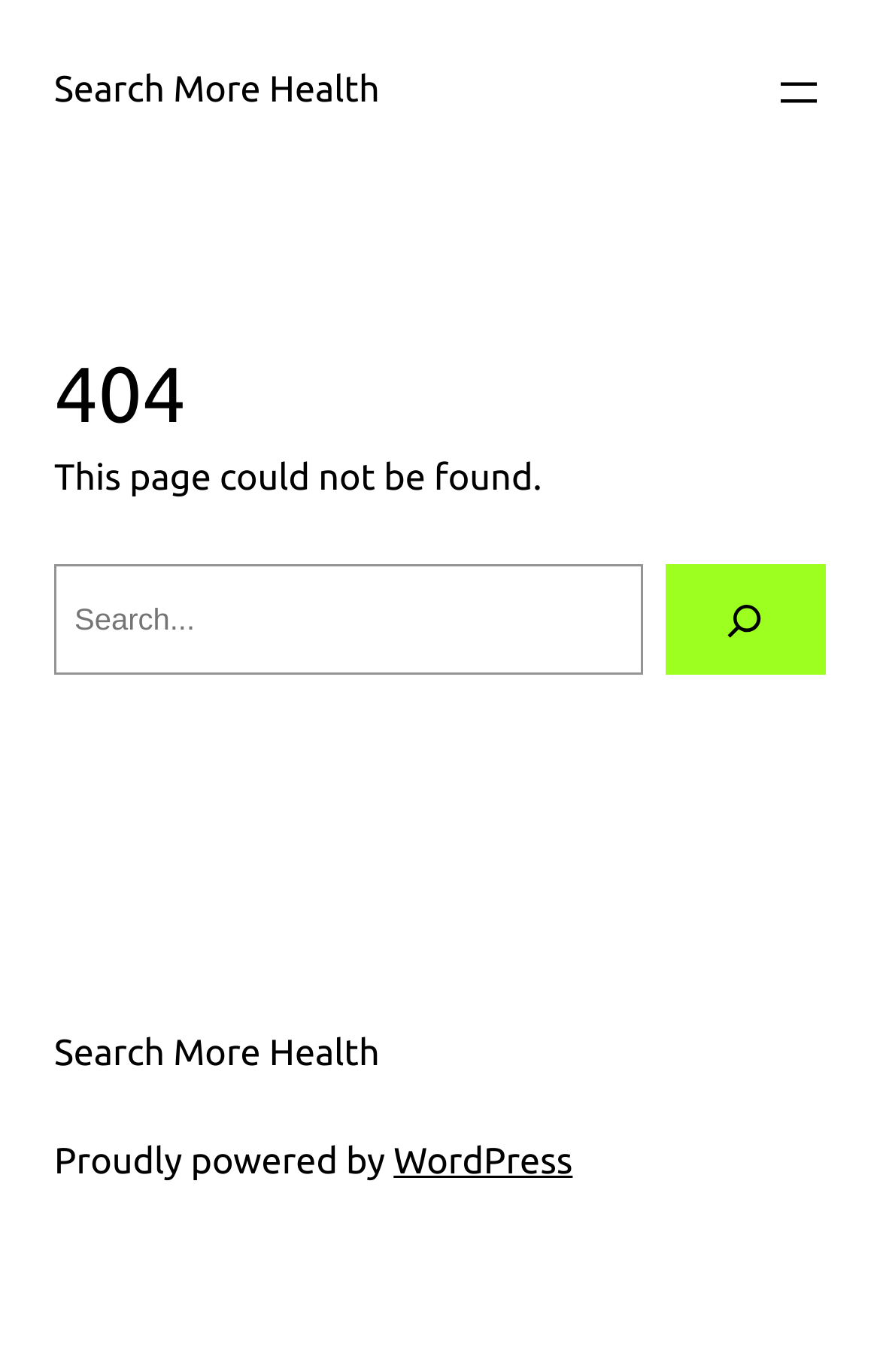Use a single word or phrase to answer the question: 
What is the function of the button with an image?

Search